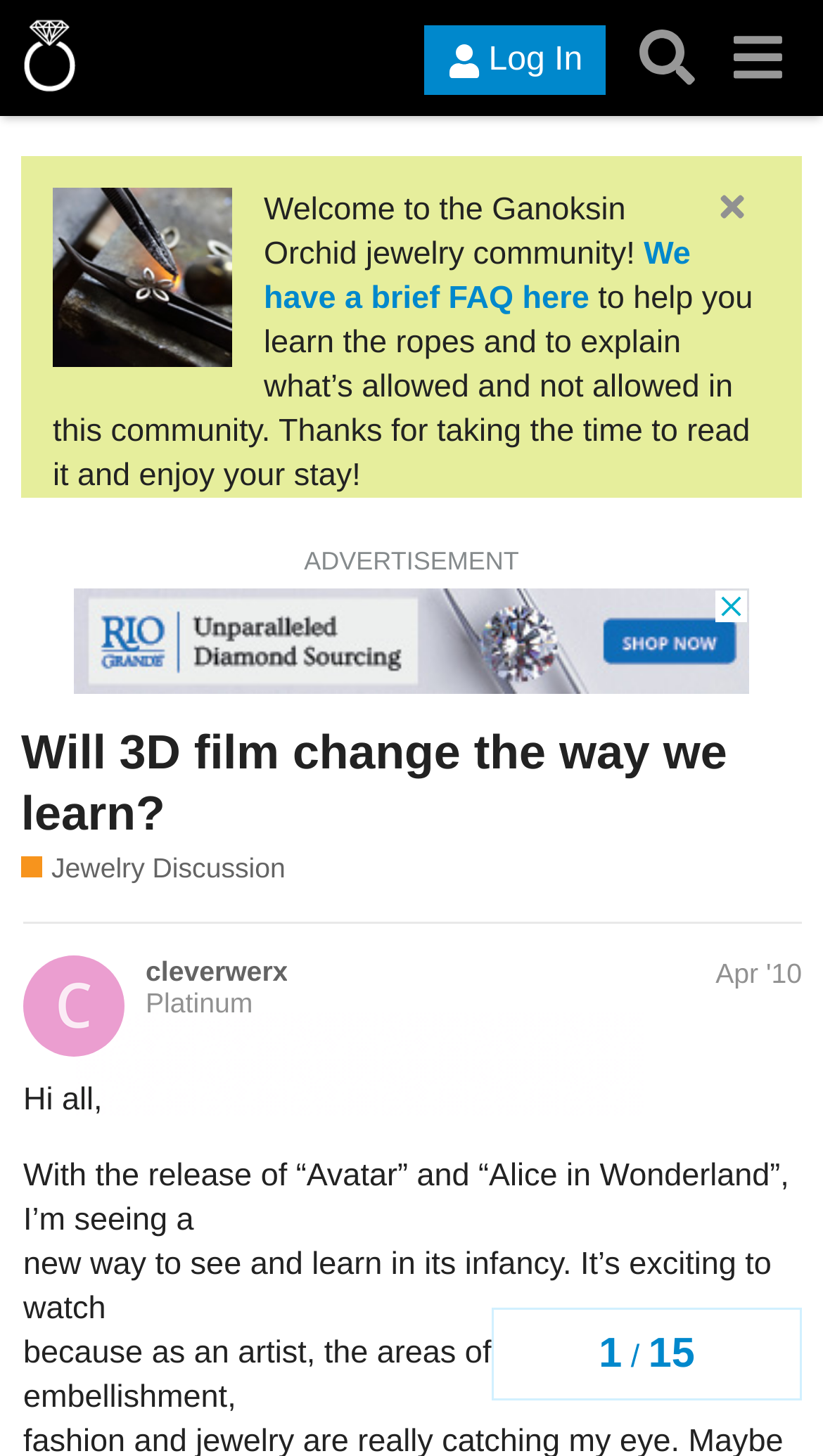Use the details in the image to answer the question thoroughly: 
What is the topic of discussion in this webpage?

I found the answer by looking at the heading in the middle of the webpage, which says 'Will 3D film change the way we learn?'.